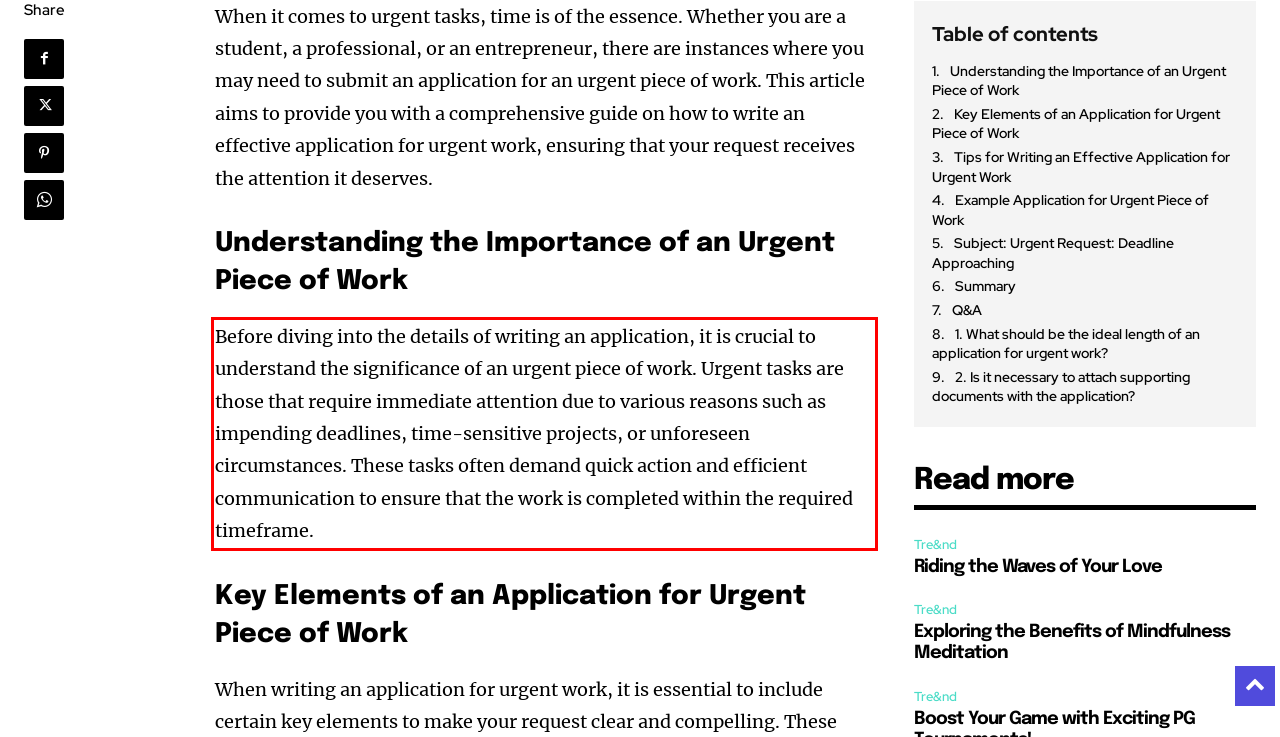Please recognize and transcribe the text located inside the red bounding box in the webpage image.

Before diving into the details of writing an application, it is crucial to understand the significance of an urgent piece of work. Urgent tasks are those that require immediate attention due to various reasons such as impending deadlines, time-sensitive projects, or unforeseen circumstances. These tasks often demand quick action and efficient communication to ensure that the work is completed within the required timeframe.